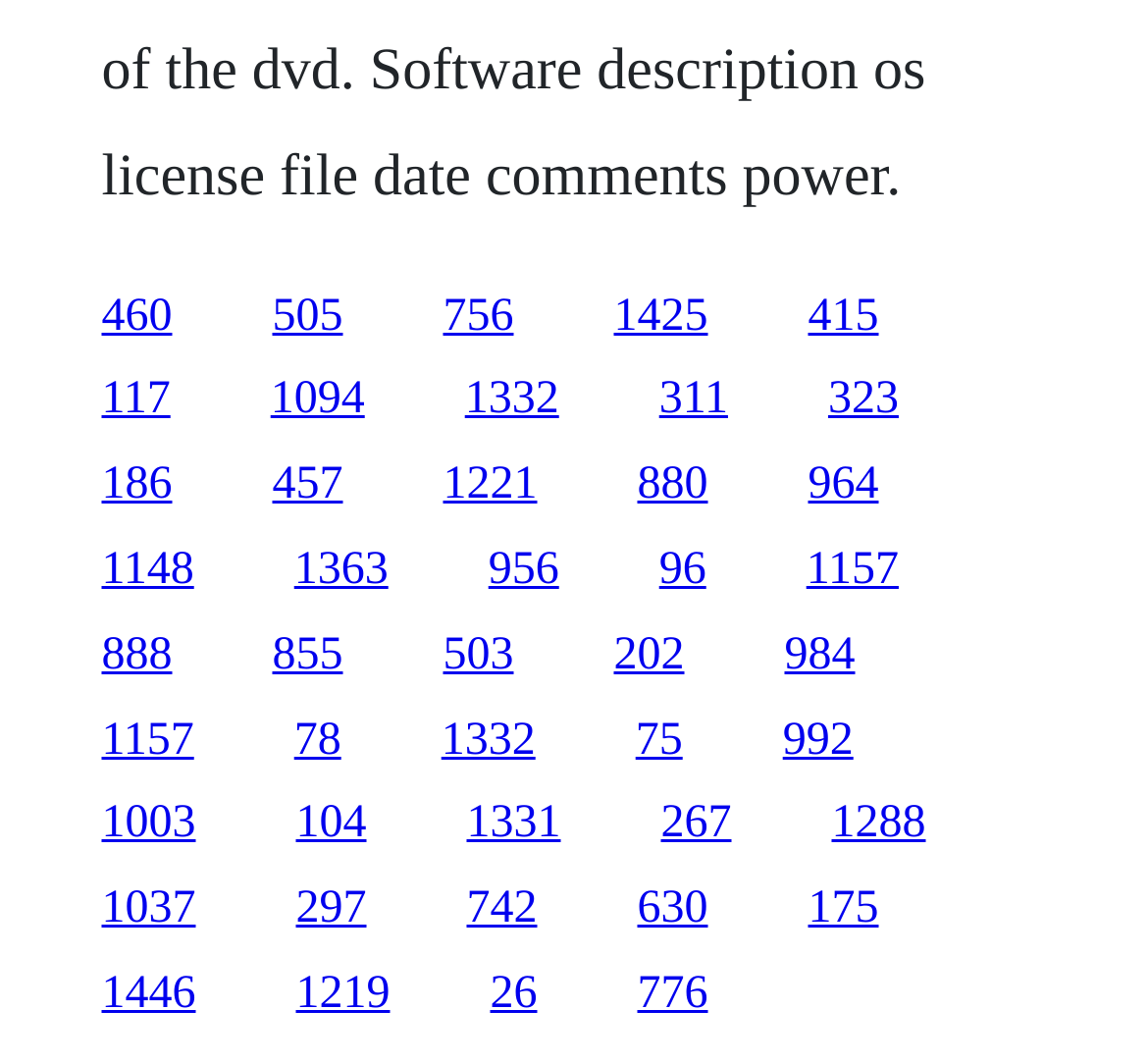Specify the bounding box coordinates for the region that must be clicked to perform the given instruction: "go to the third link".

[0.386, 0.273, 0.447, 0.32]